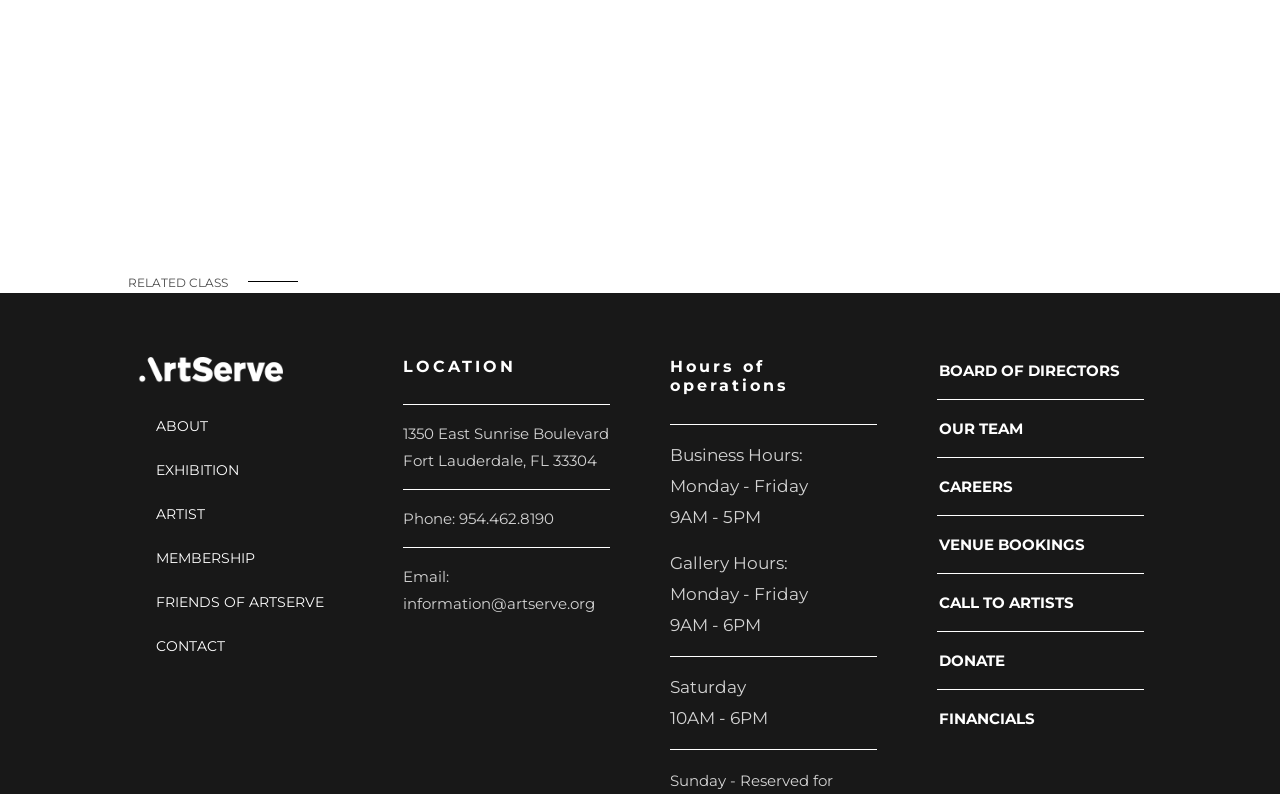Please determine the bounding box coordinates of the element to click on in order to accomplish the following task: "Donate to the organization". Ensure the coordinates are four float numbers ranging from 0 to 1, i.e., [left, top, right, bottom].

[0.732, 0.818, 0.787, 0.847]